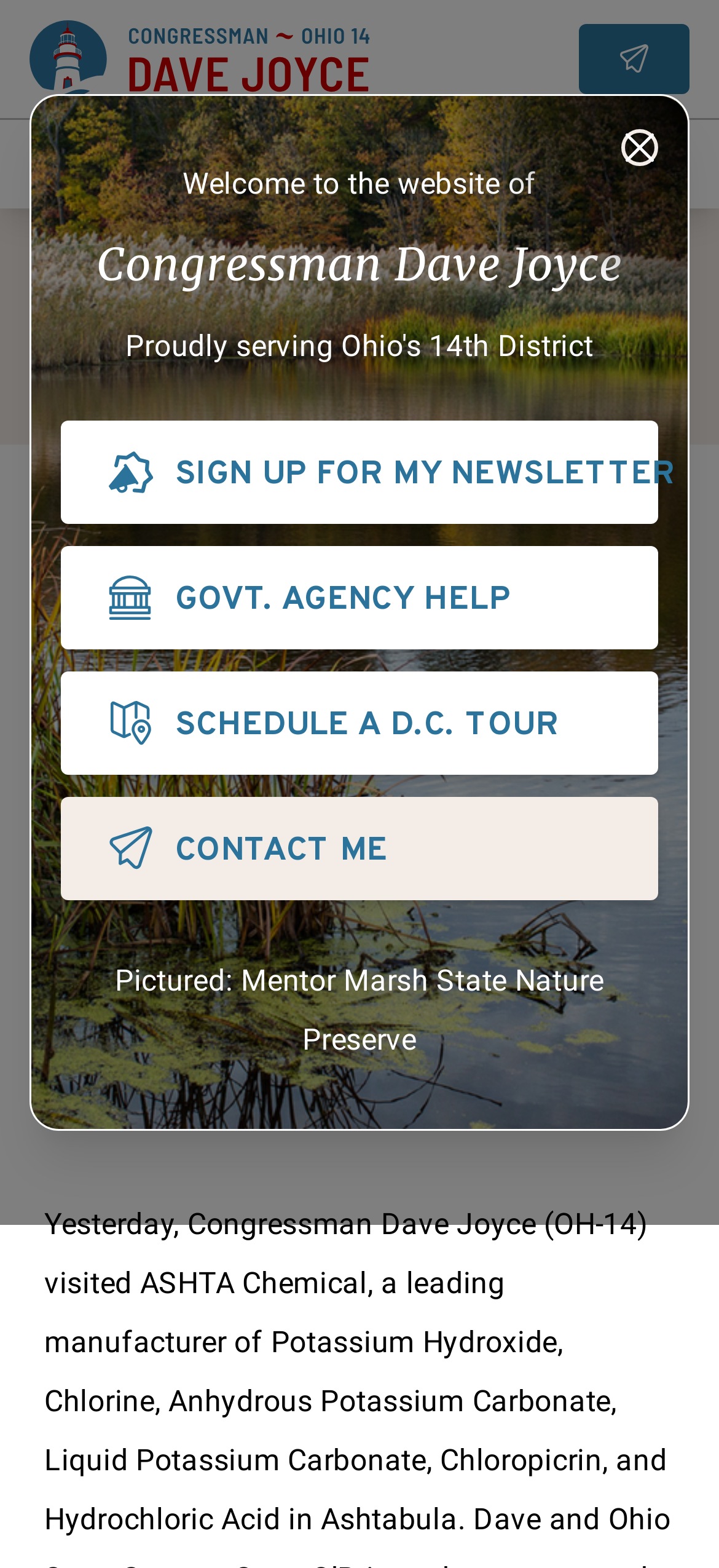Find the bounding box coordinates for the HTML element described in this sentence: "SIGN UP FOR MY NEWSLETTER". Provide the coordinates as four float numbers between 0 and 1, in the format [left, top, right, bottom].

[0.085, 0.268, 0.915, 0.334]